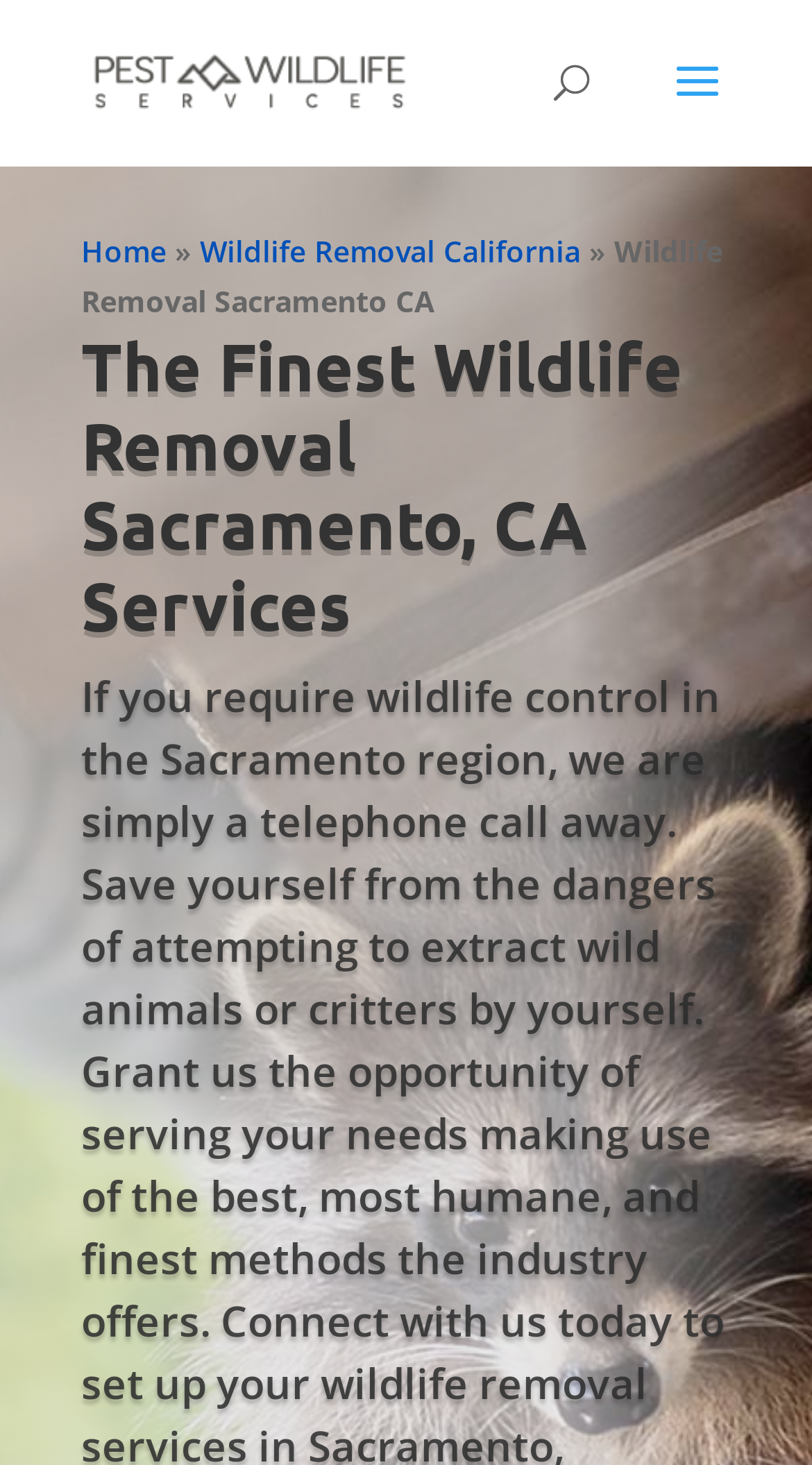What is the name of the company?
Please answer the question with as much detail and depth as you can.

I inferred the company name from the link 'Pest and Wildlife Services' with an image, which is likely the logo of the company, and also from the StaticText 'Wildlife Removal Sacramento CA' which suggests that the company provides services in Sacramento, CA.